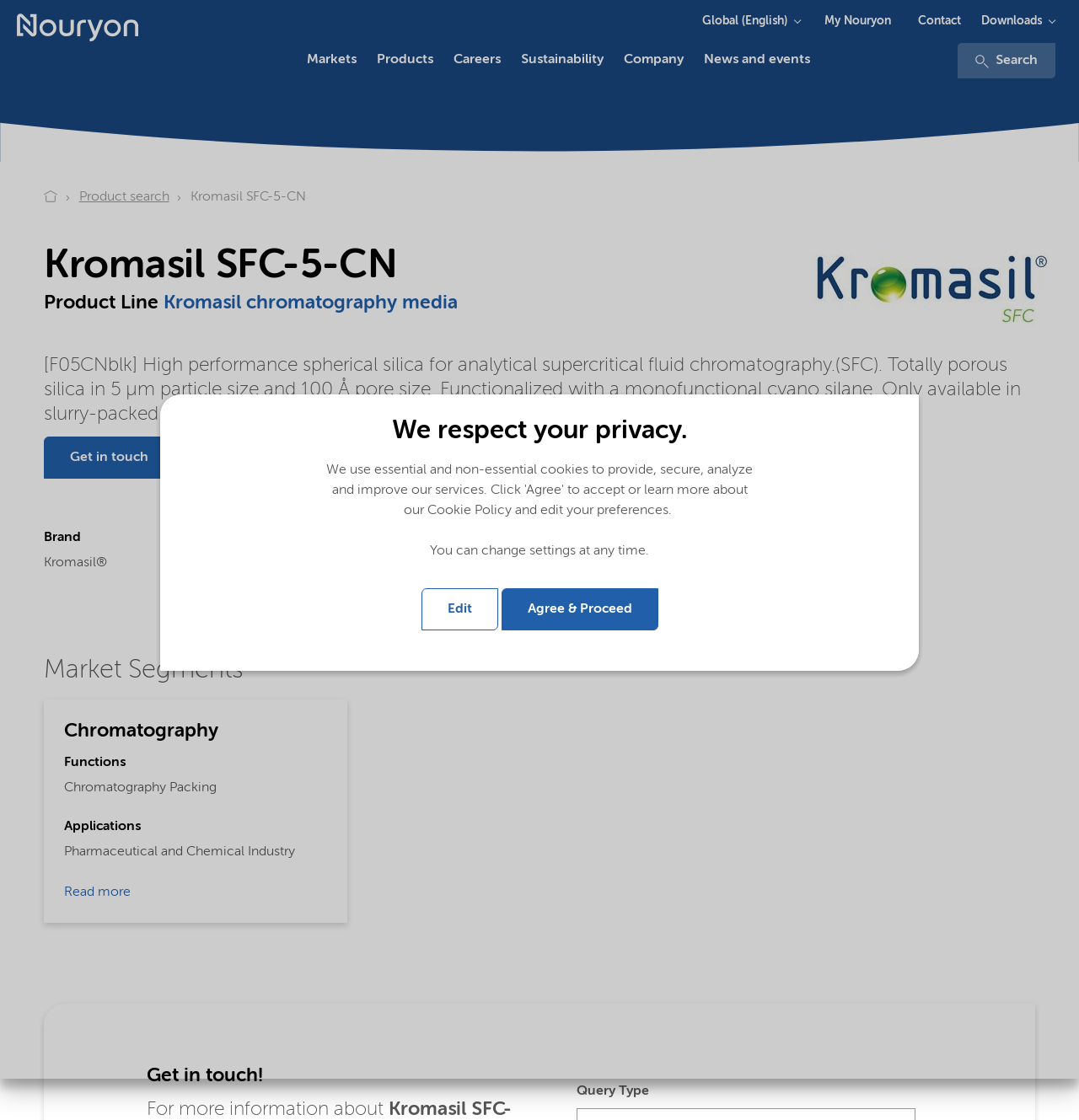Please identify the bounding box coordinates for the region that you need to click to follow this instruction: "Get in touch with the company".

[0.041, 0.39, 0.162, 0.427]